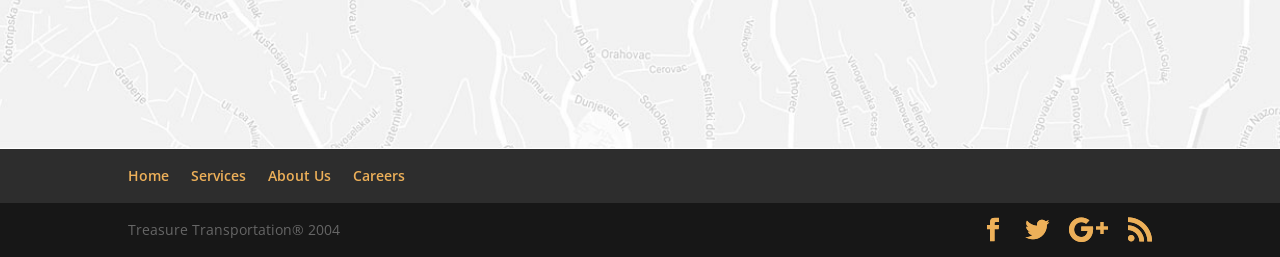Given the webpage screenshot and the description, determine the bounding box coordinates (top-left x, top-left y, bottom-right x, bottom-right y) that define the location of the UI element matching this description: About Us

[0.209, 0.647, 0.259, 0.721]